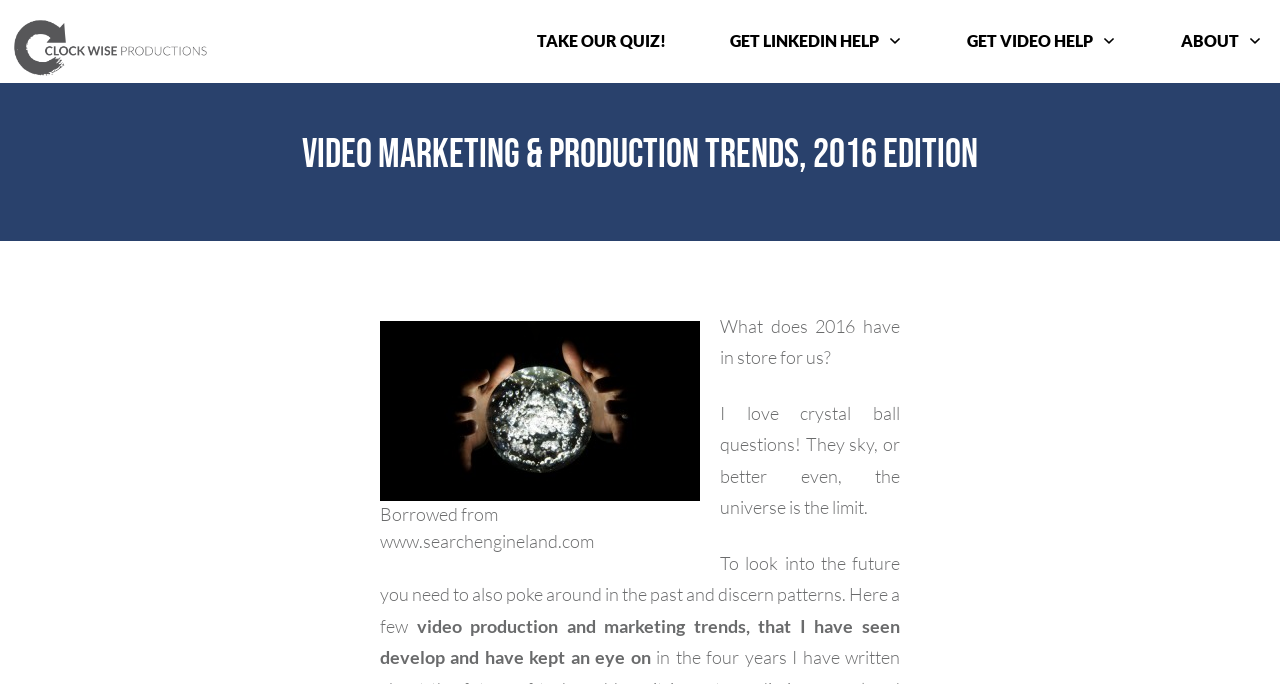What is the theme of the webpage?
Using the image, elaborate on the answer with as much detail as possible.

The webpage's title is 'Video Marketing & Production Trends, 2016 Edition' and it discusses video production and marketing trends, indicating that the theme of the webpage is video marketing.